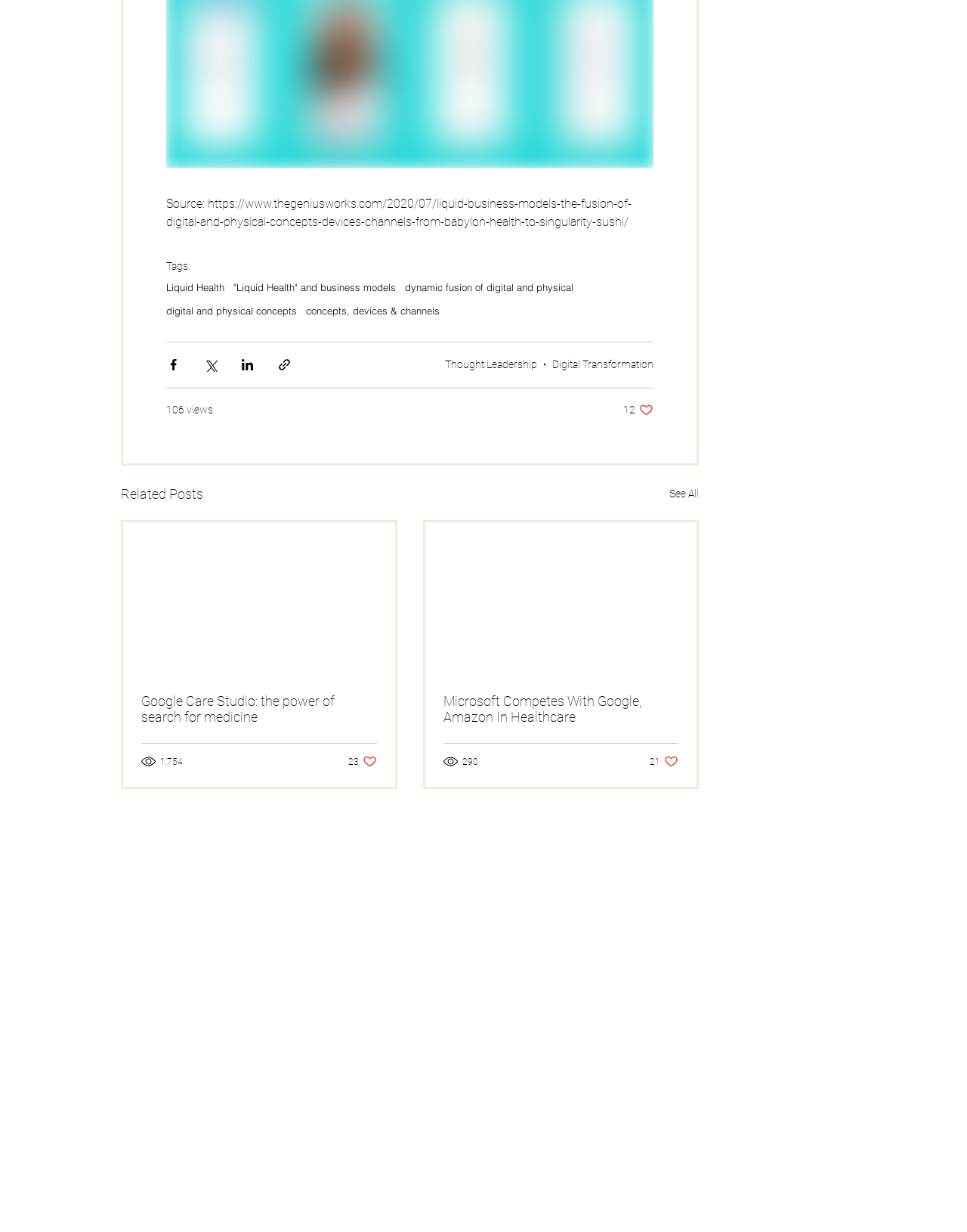Determine the bounding box of the UI element mentioned here: ""Liquid Health" and business models". The coordinates must be in the format [left, top, right, bottom] with values ranging from 0 to 1.

[0.241, 0.228, 0.409, 0.238]